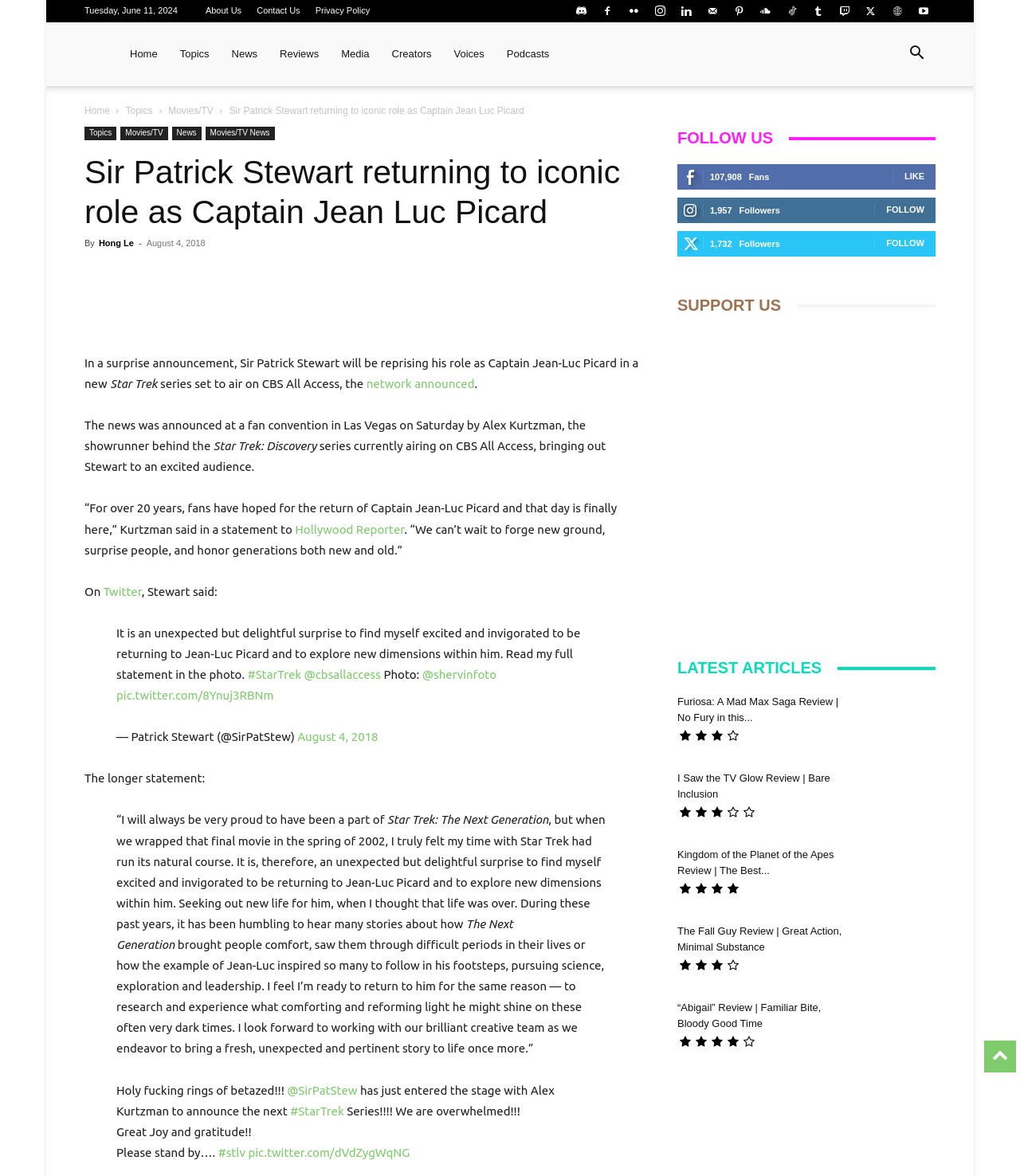Please provide a one-word or phrase answer to the question: 
What is the name of the actor returning to his iconic role?

Sir Patrick Stewart